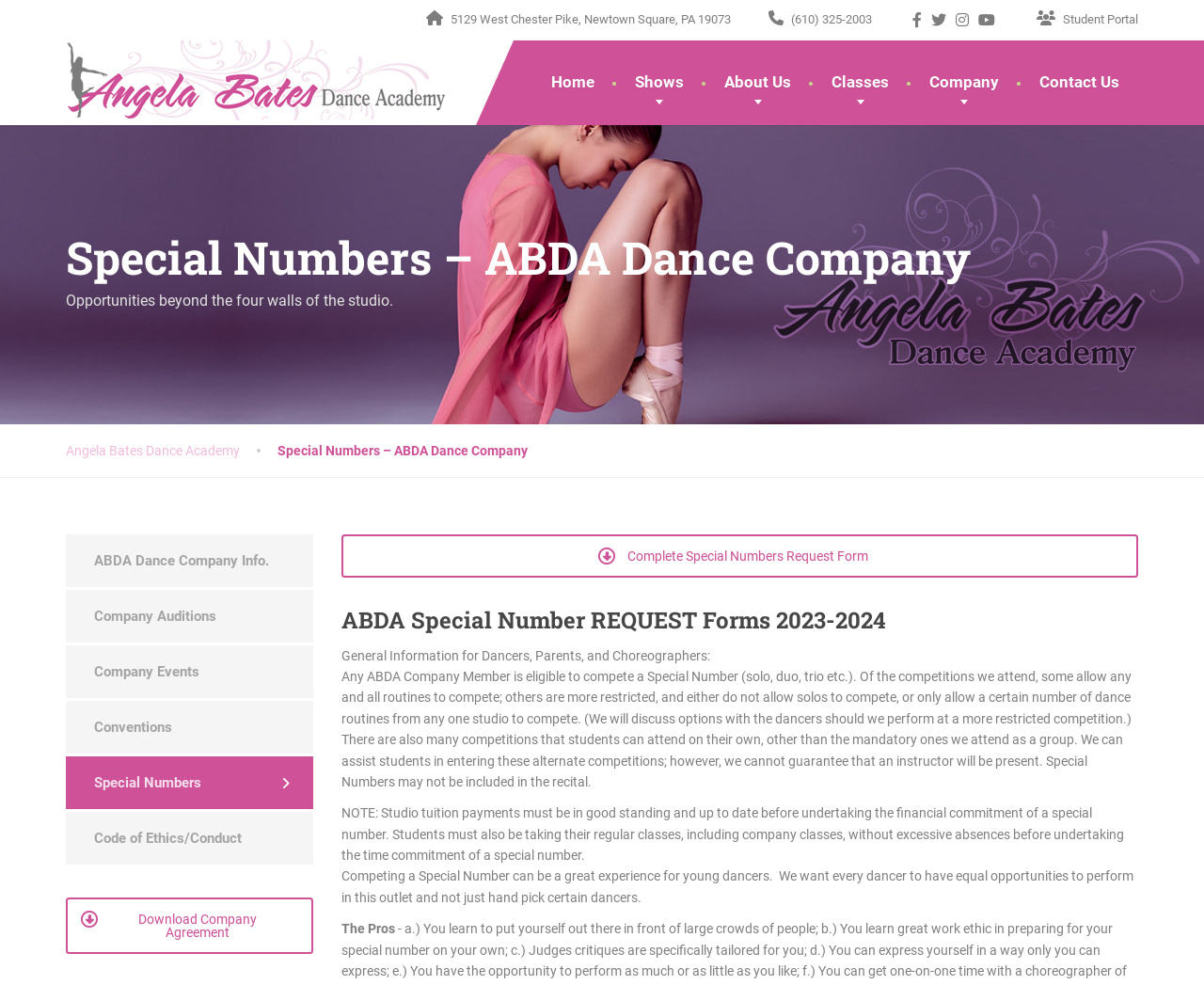Provide the bounding box coordinates of the HTML element described as: "Download Company Agreement". The bounding box coordinates should be four float numbers between 0 and 1, i.e., [left, top, right, bottom].

[0.055, 0.912, 0.26, 0.969]